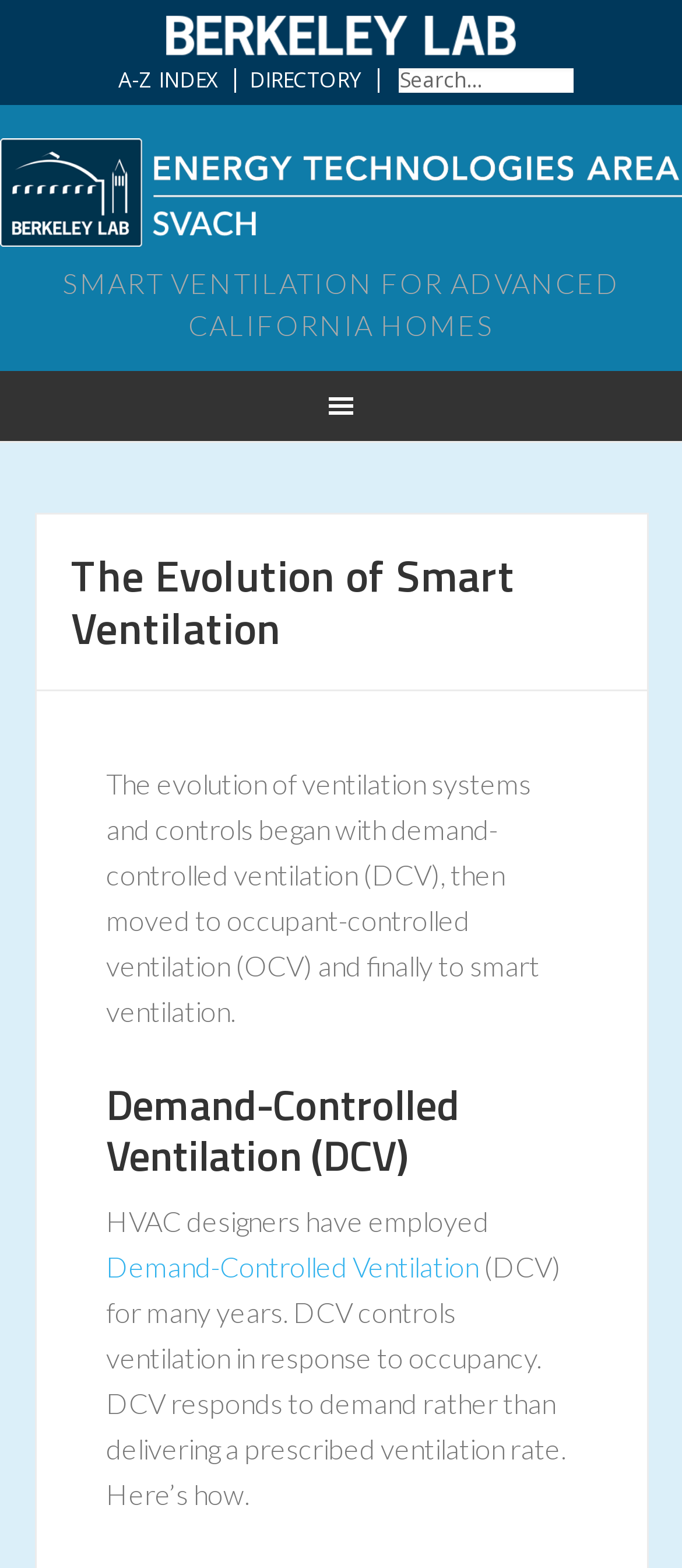Create an elaborate caption that covers all aspects of the webpage.

The webpage is about the evolution of smart ventilation, specifically discussing demand-controlled ventilation (DCV) and its development. At the top left of the page, there is a link to "Berkeley Lab" and a link to "A-Z INDEX" and "DIRECTORY" next to it. On the top right, there is a search box with a placeholder text "Search...". 

Below the search box, there is a horizontal navigation menu labeled "Main" that spans the entire width of the page. Within this menu, there is a heading that reads "The Evolution of Smart Ventilation" and a paragraph of text that explains the evolution of ventilation systems and controls. 

Further down, there are two headings: "Demand-Controlled Ventilation (DCV)" and a paragraph of text that discusses how HVAC designers have employed DCV for many years. There is also a link to "Demand-Controlled Ventilation" within this section. The text explains that DCV responds to demand rather than delivering a prescribed ventilation rate.